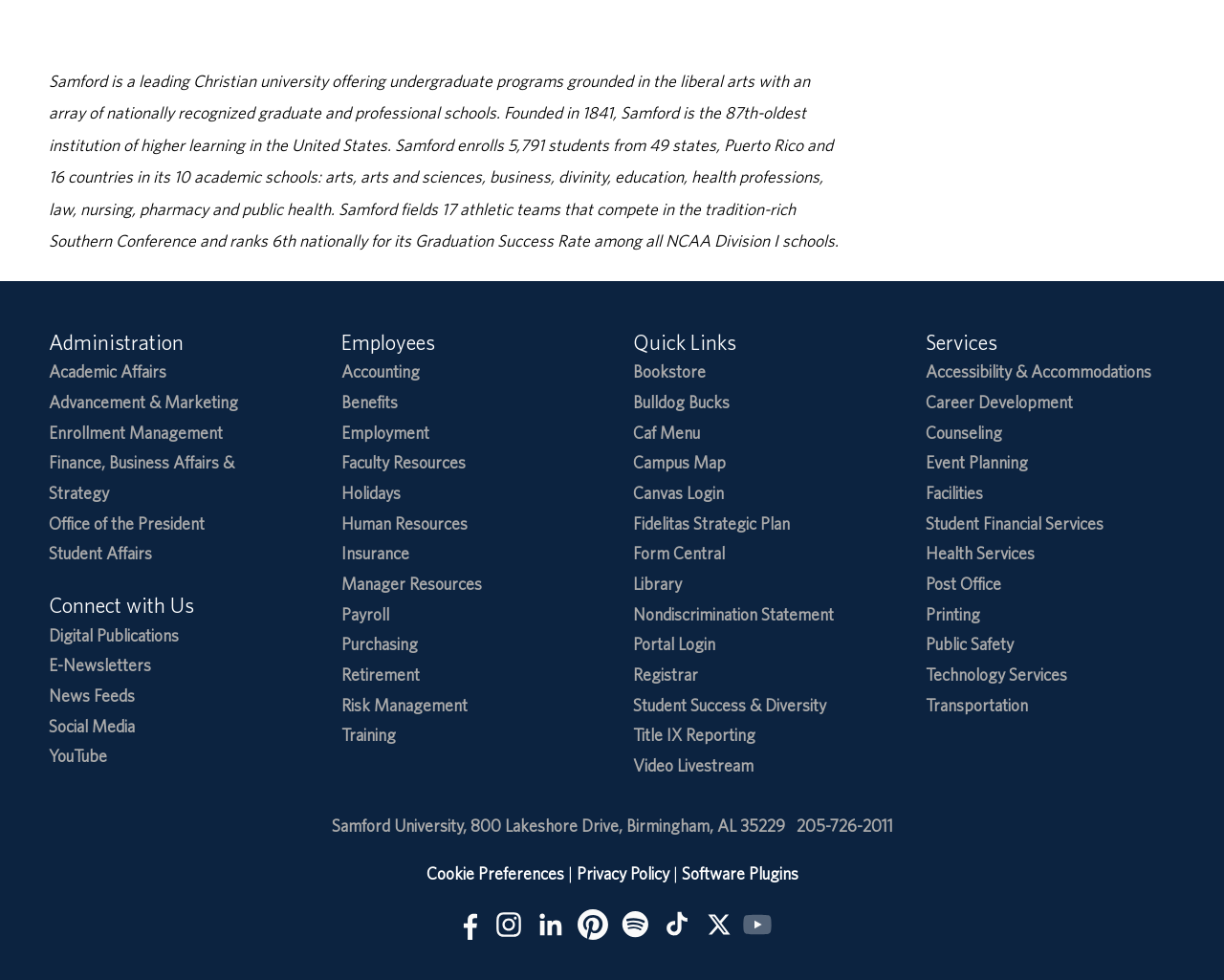Answer the question using only one word or a concise phrase: What is the 'Quick Links' section about?

Useful links